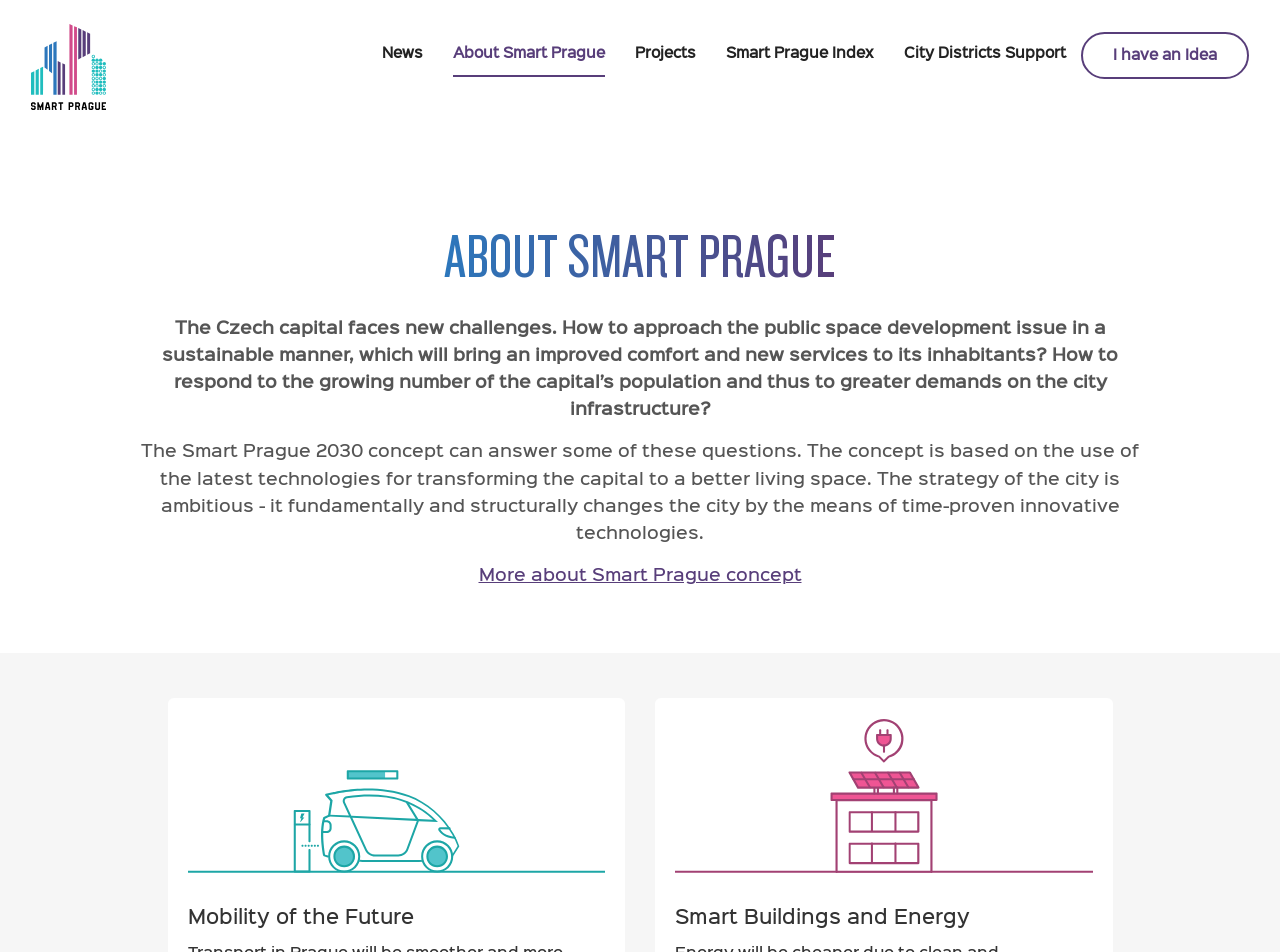Please indicate the bounding box coordinates for the clickable area to complete the following task: "Discover Smart Buildings and Energy". The coordinates should be specified as four float numbers between 0 and 1, i.e., [left, top, right, bottom].

[0.512, 0.734, 0.869, 0.928]